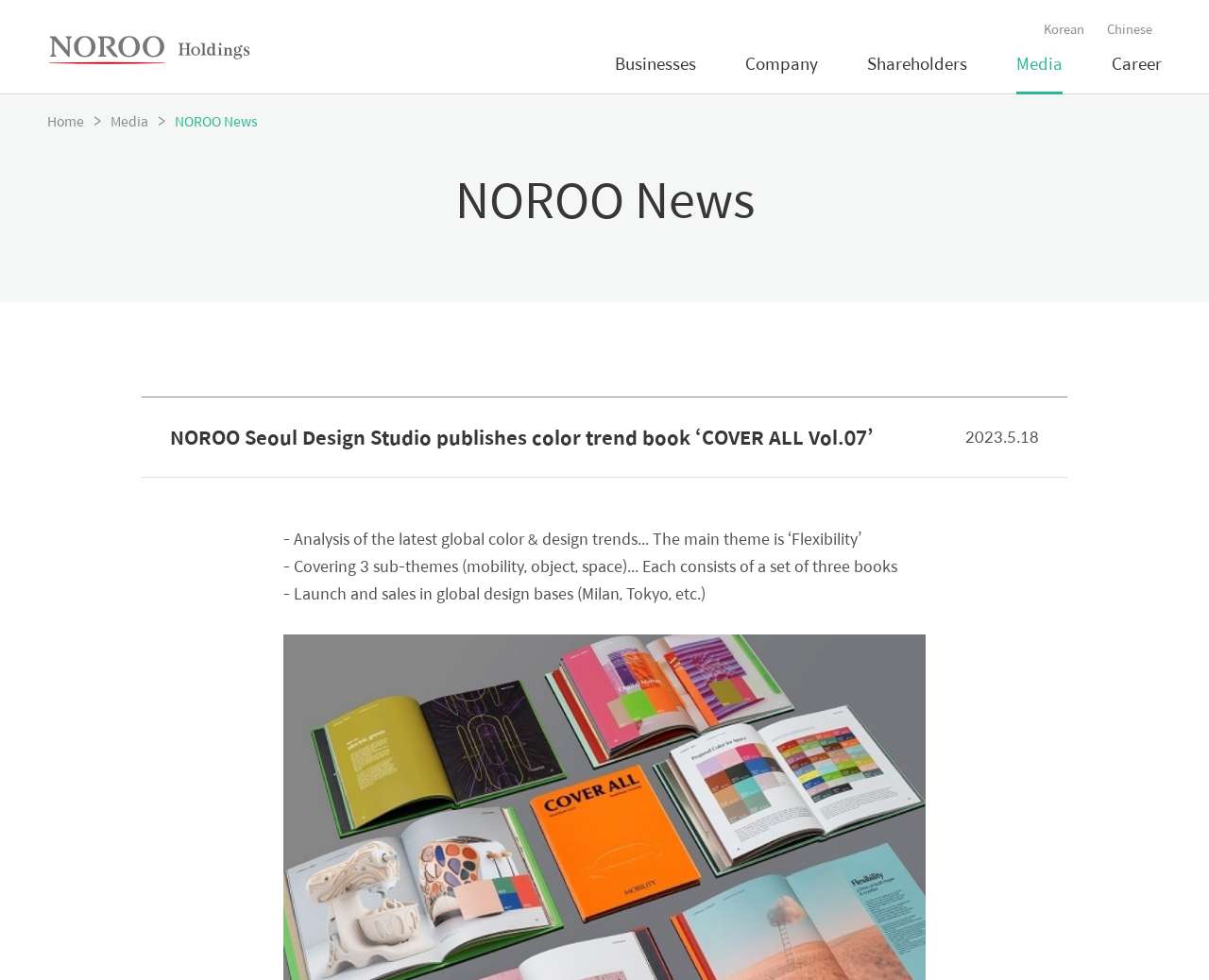Provide a brief response in the form of a single word or phrase:
What is the theme of the color trend book ‘COVER ALL Vol.07’?

Flexibility